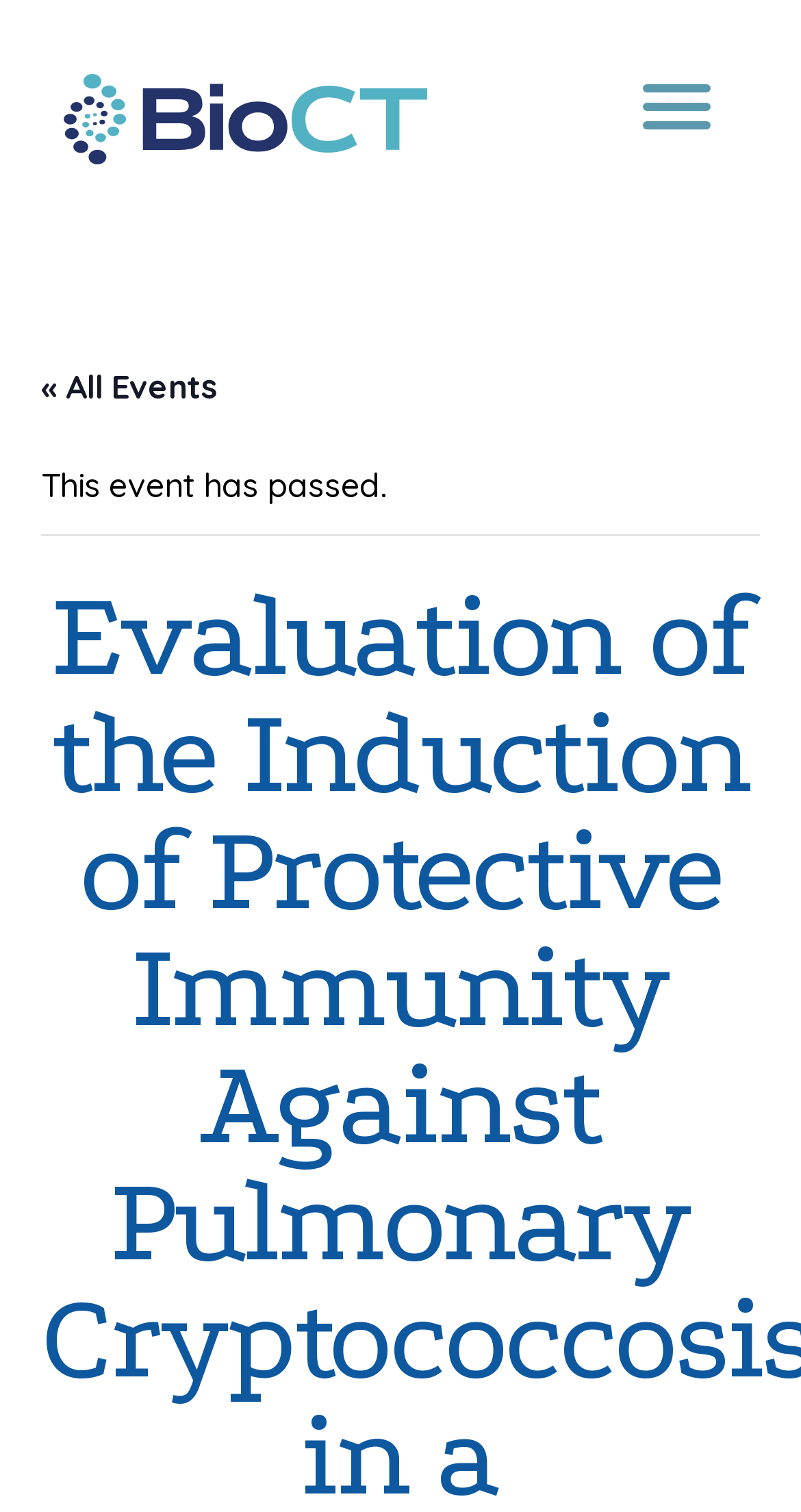Identify the bounding box for the UI element described as: "parent_node: Managing Document Type Templates". Ensure the coordinates are four float numbers between 0 and 1, formatted as [left, top, right, bottom].

None